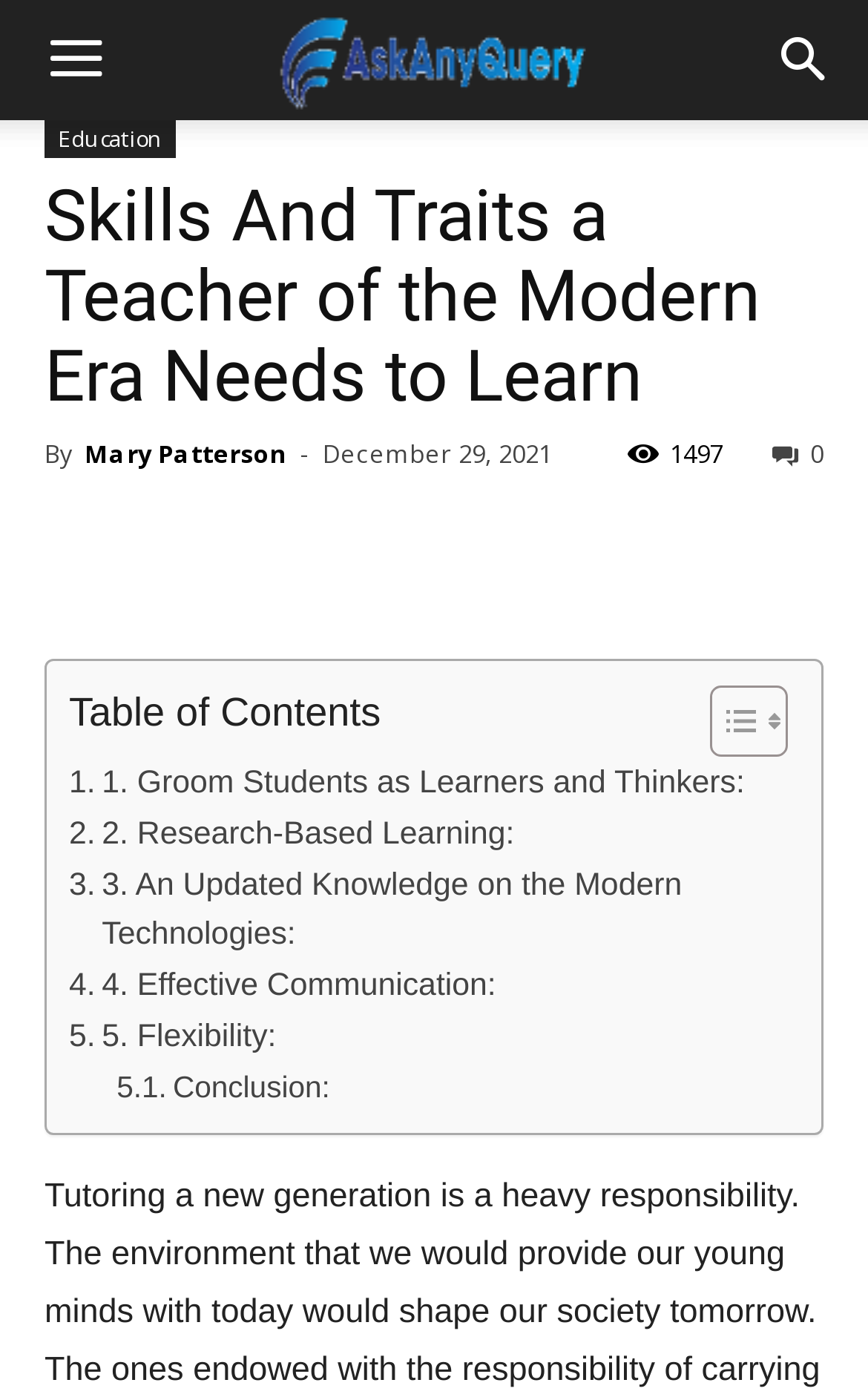Locate the bounding box coordinates of the element that should be clicked to execute the following instruction: "Click the Education link".

[0.051, 0.086, 0.203, 0.113]